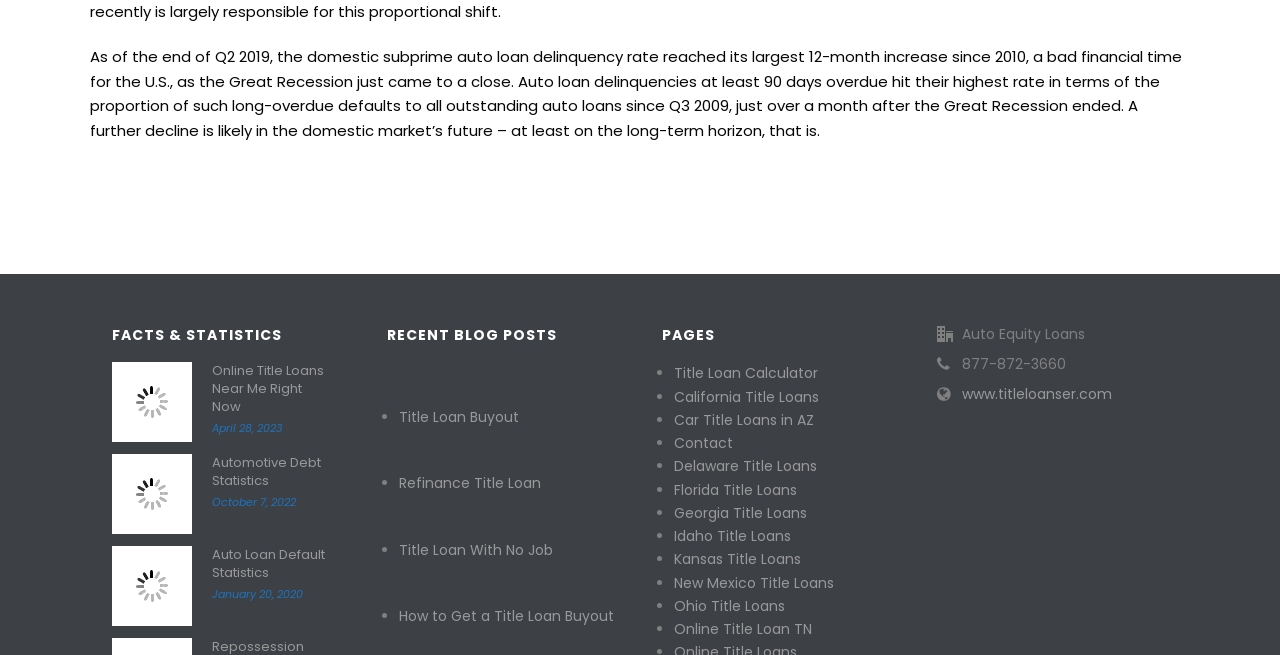Provide the bounding box coordinates of the area you need to click to execute the following instruction: "Call 877-872-3660".

[0.752, 0.541, 0.833, 0.571]